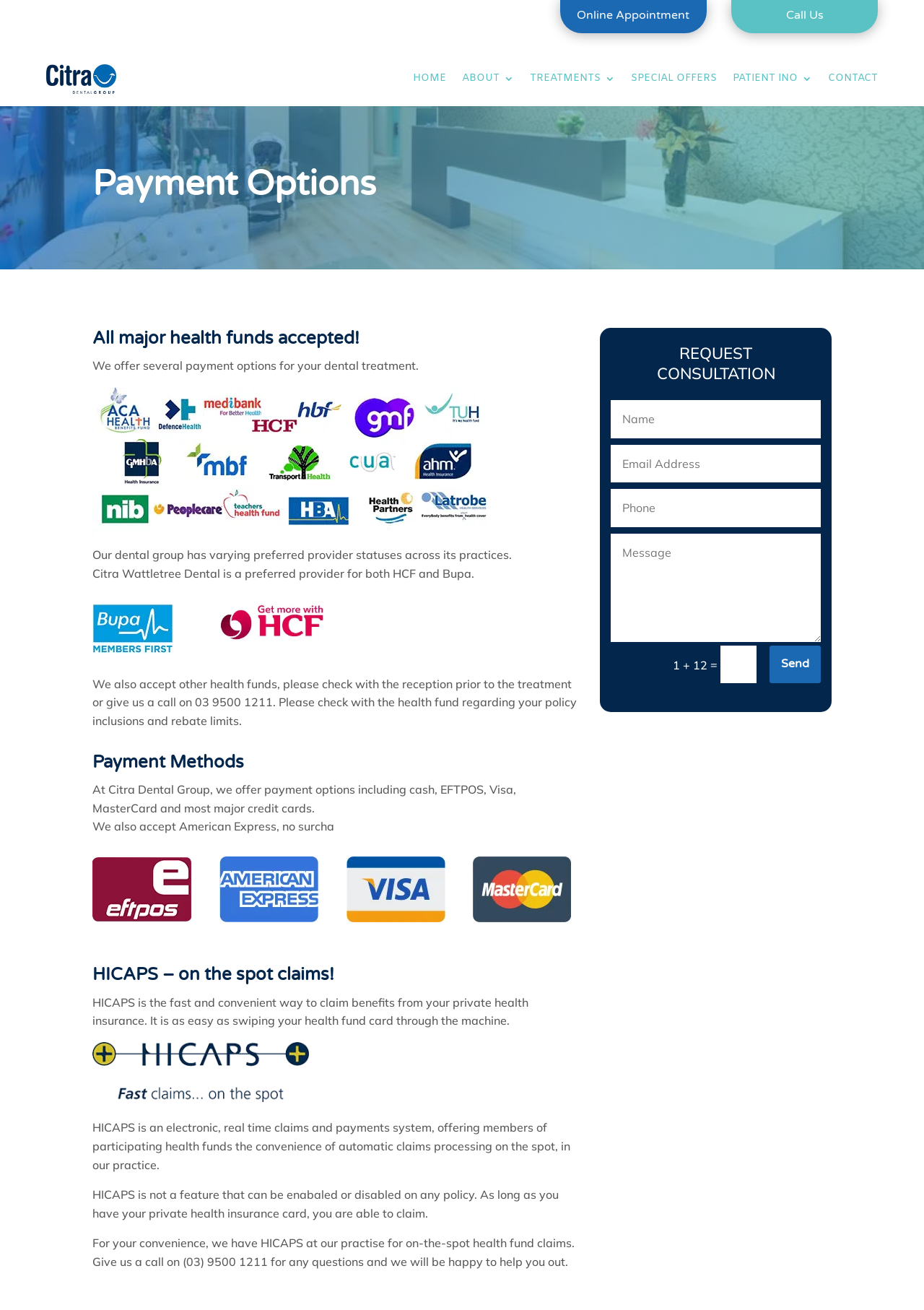Show the bounding box coordinates of the element that should be clicked to complete the task: "Enter text in the first textbox".

[0.661, 0.305, 0.888, 0.334]